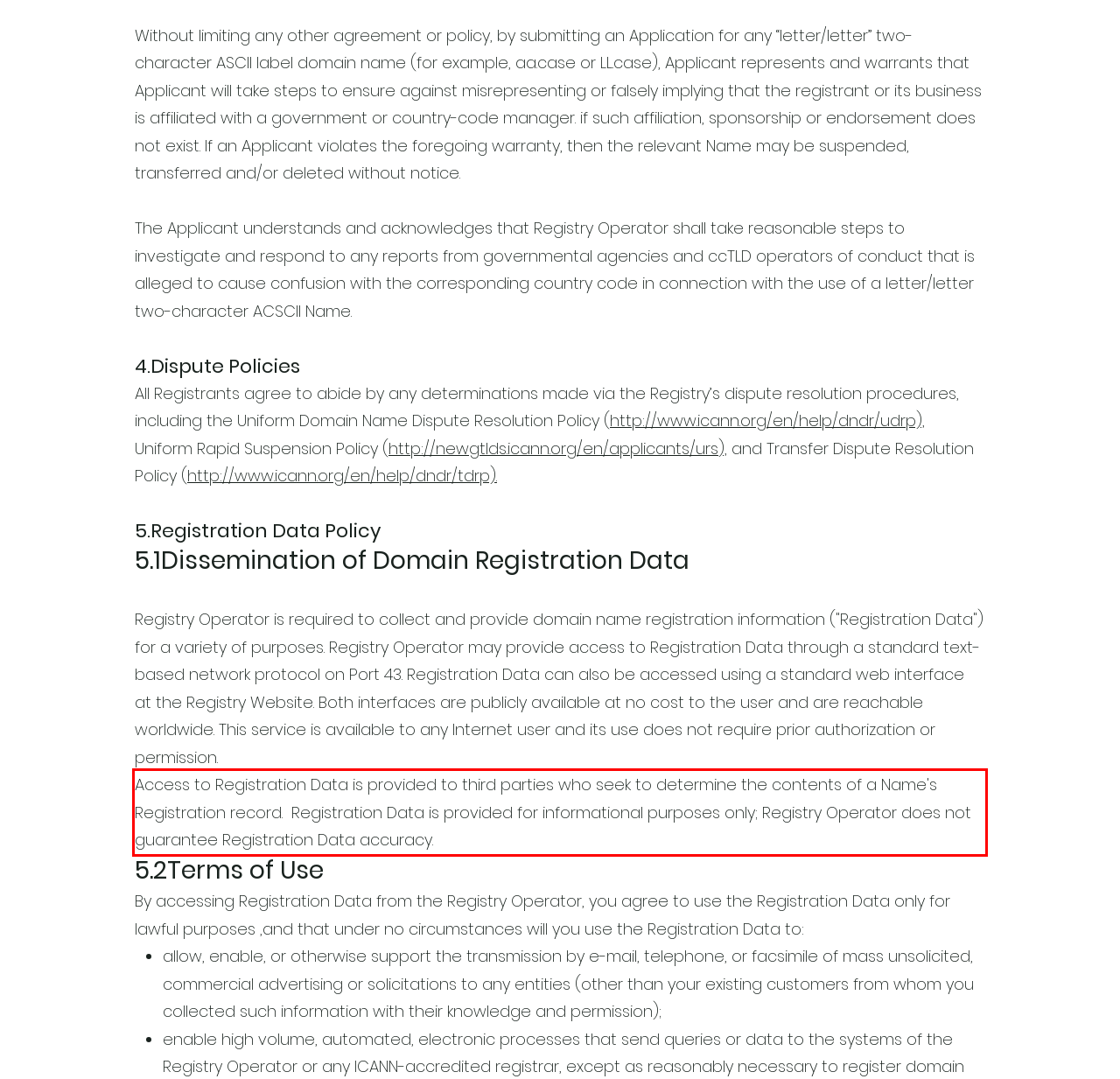From the provided screenshot, extract the text content that is enclosed within the red bounding box.

Access to Registration Data is provided to third parties who seek to determine the contents of a Name's Registration record. Registration Data is provided for informational purposes only; Registry Operator does not guarantee Registration Data accuracy.